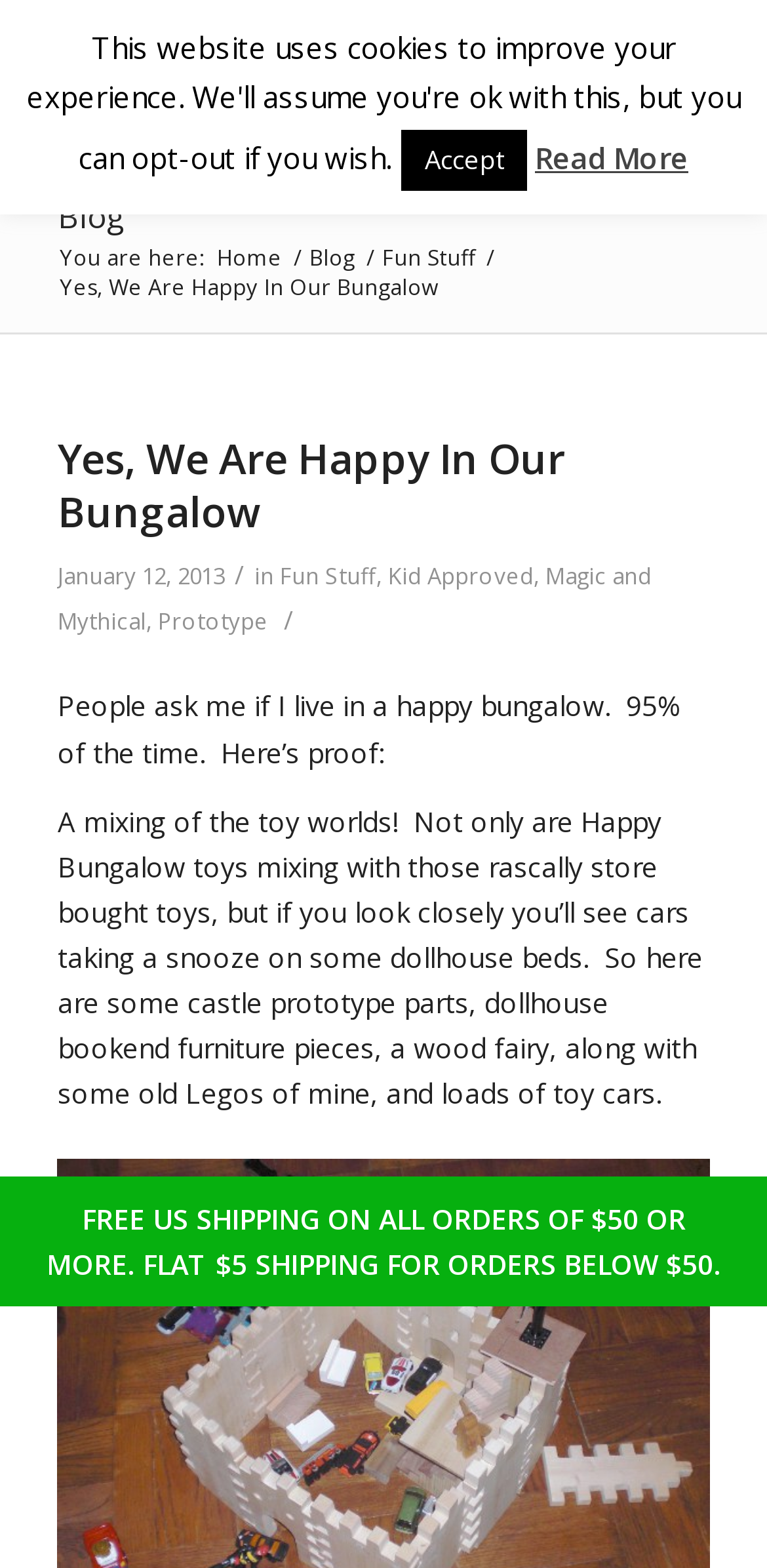Using the elements shown in the image, answer the question comprehensively: What is the date of the blog post?

The date of the blog post can be determined by looking at the time element with the text 'January 12, 2013' which is located in the header area of the webpage, below the main heading.